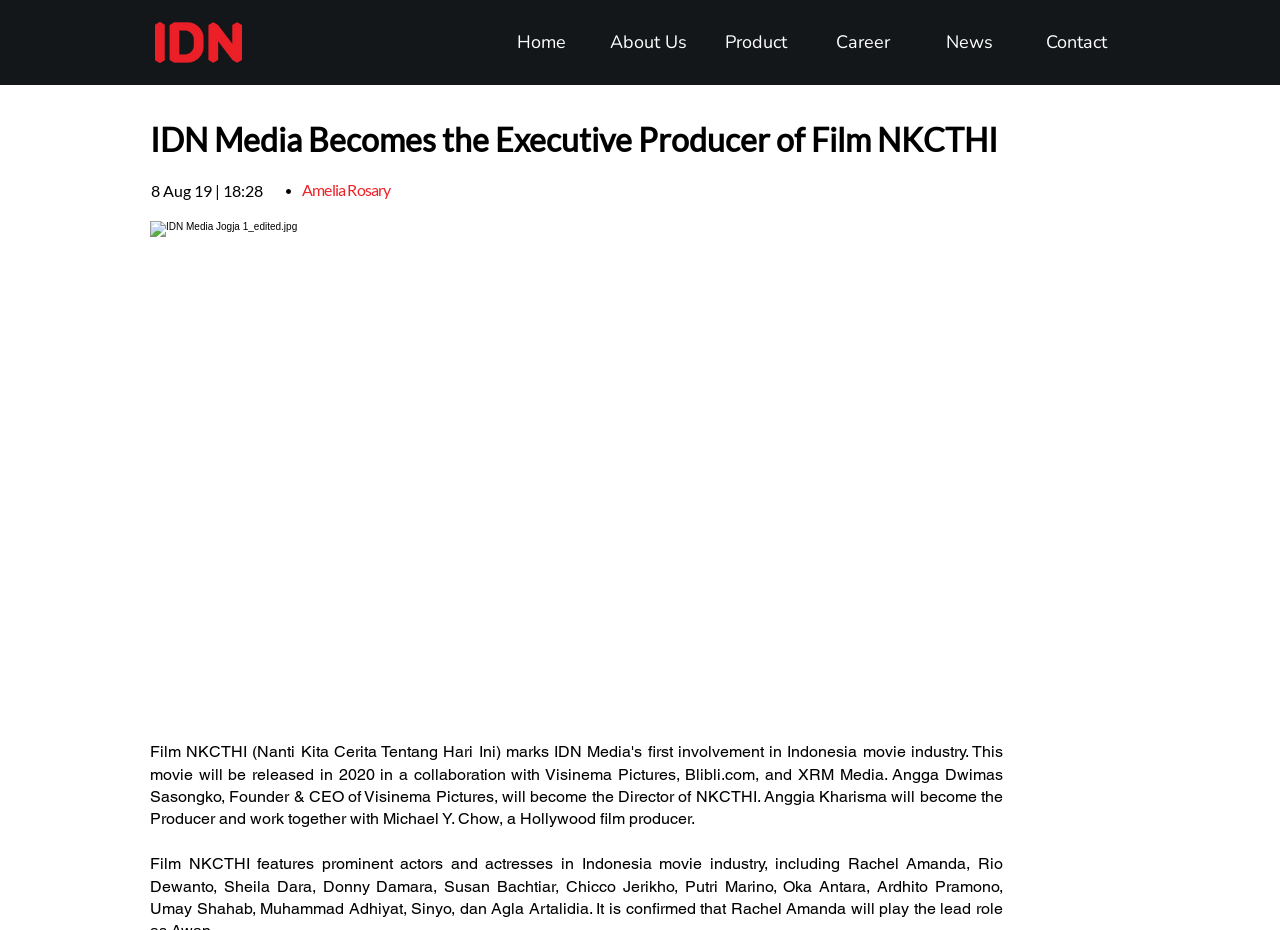Identify the bounding box coordinates for the UI element described as follows: "About Us". Ensure the coordinates are four float numbers between 0 and 1, formatted as [left, top, right, bottom].

[0.465, 0.019, 0.548, 0.071]